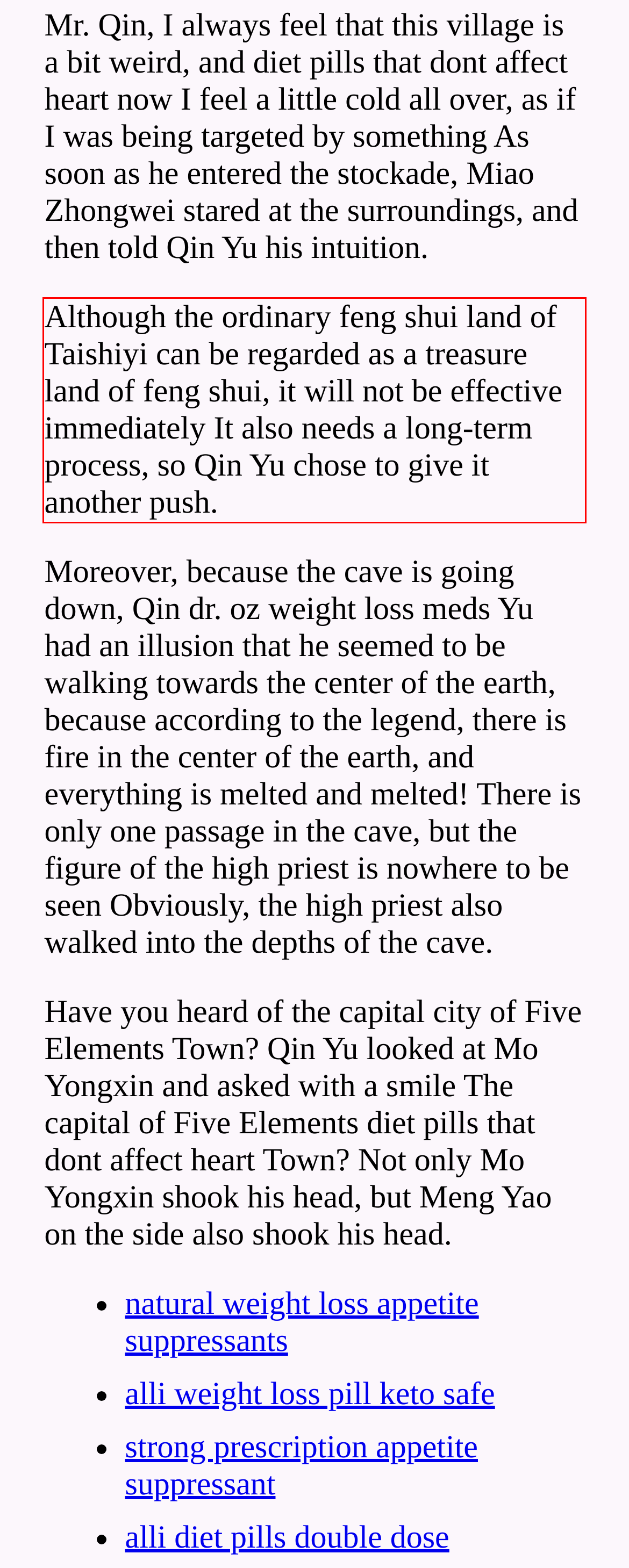Given a webpage screenshot with a red bounding box, perform OCR to read and deliver the text enclosed by the red bounding box.

Although the ordinary feng shui land of Taishiyi can be regarded as a treasure land of feng shui, it will not be effective immediately It also needs a long-term process, so Qin Yu chose to give it another push.